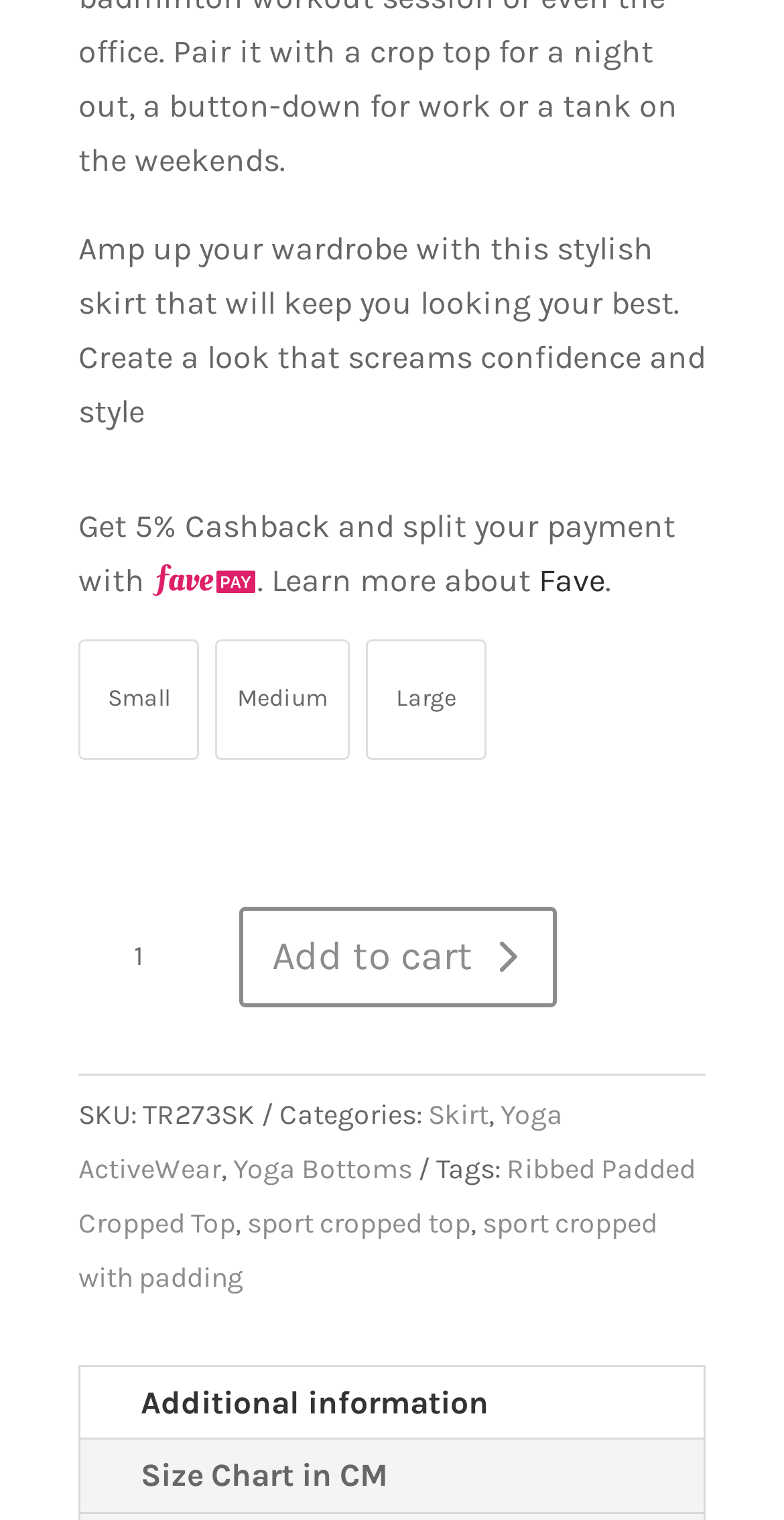Predict the bounding box coordinates of the UI element that matches this description: "Fave". The coordinates should be in the format [left, top, right, bottom] with each value between 0 and 1.

[0.687, 0.37, 0.772, 0.395]